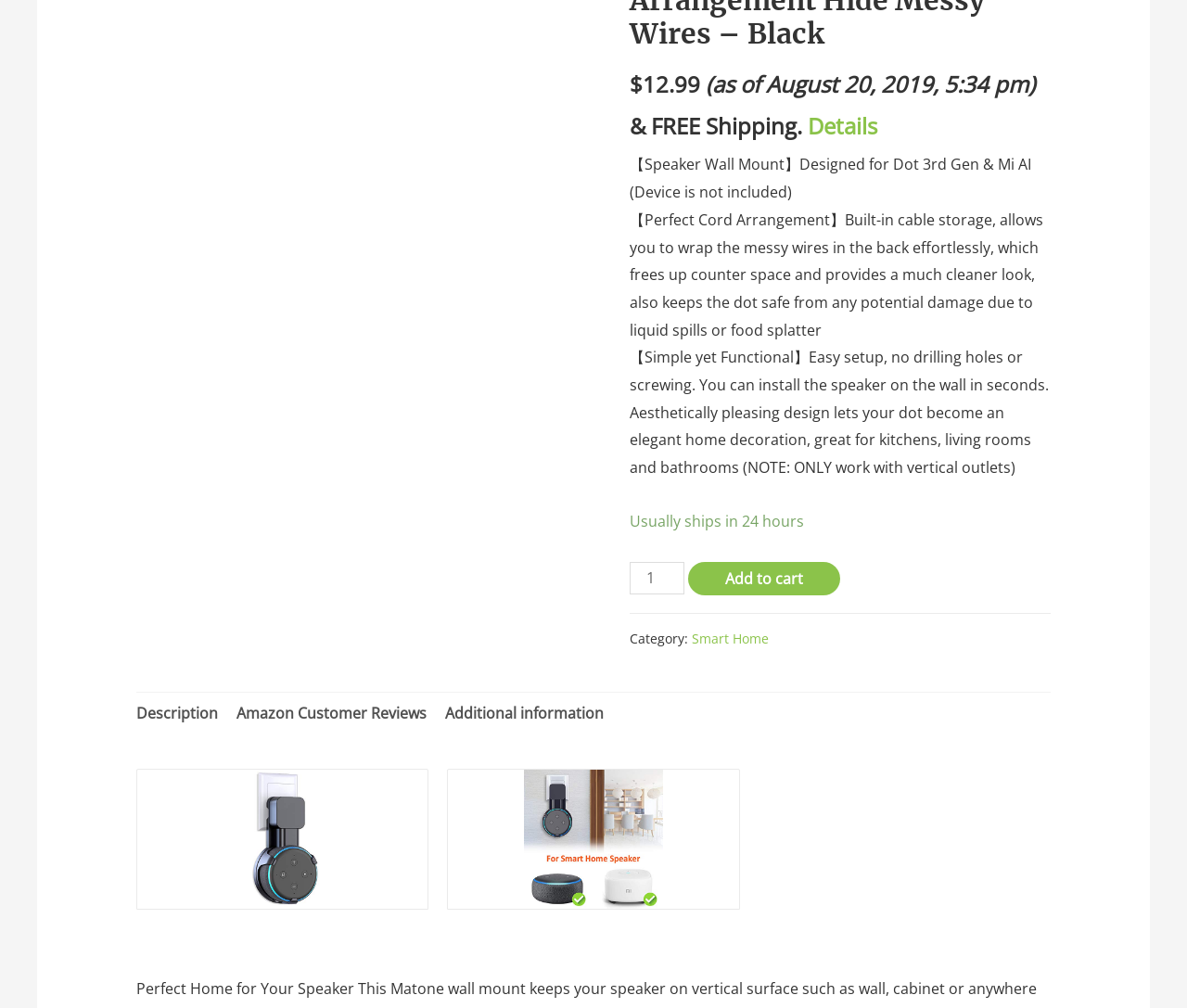Based on the element description: "Support", identify the UI element and provide its bounding box coordinates. Use four float numbers between 0 and 1, [left, top, right, bottom].

None